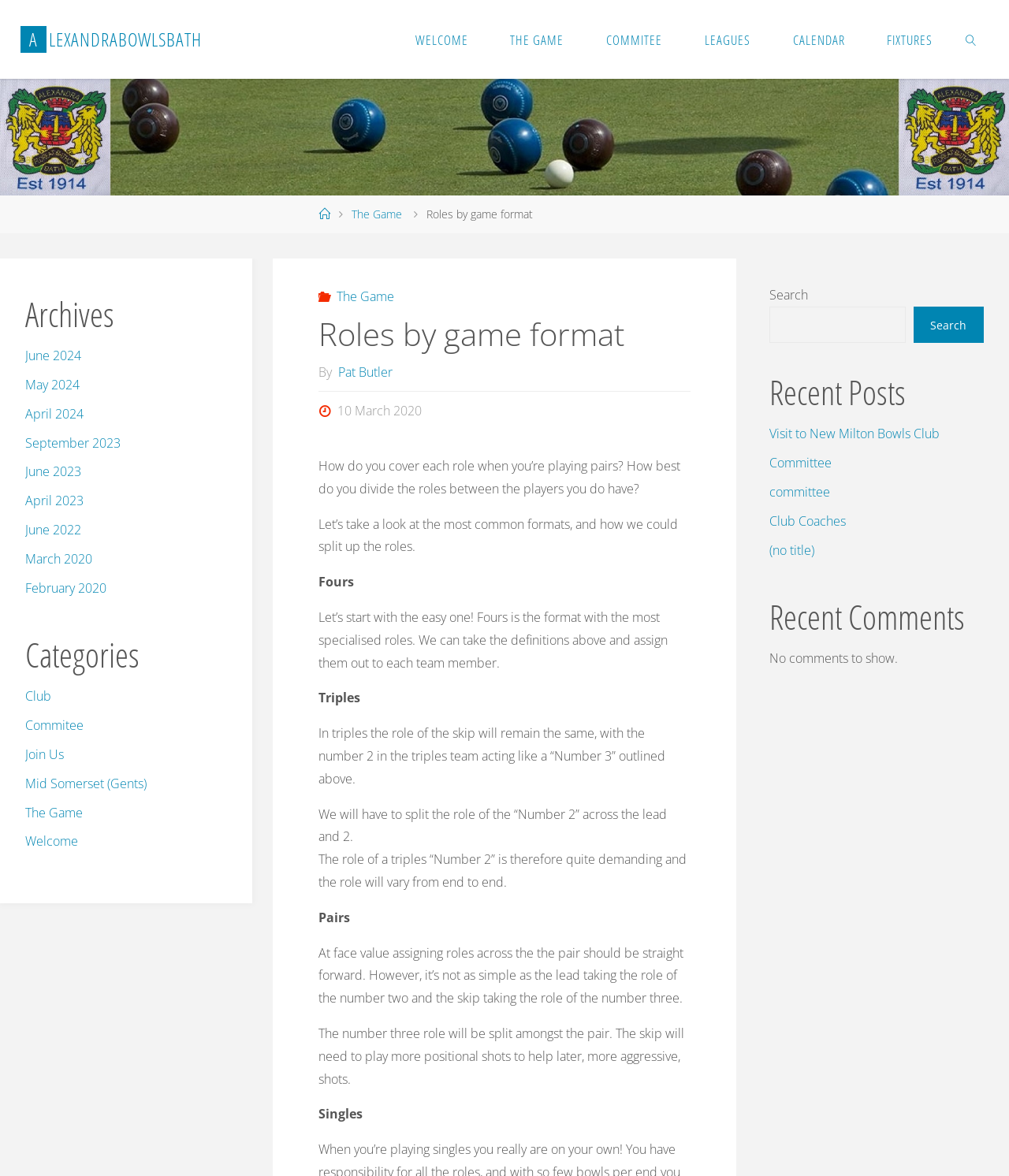Please identify the bounding box coordinates of where to click in order to follow the instruction: "Go back to the top of the page".

[0.923, 0.763, 0.97, 0.791]